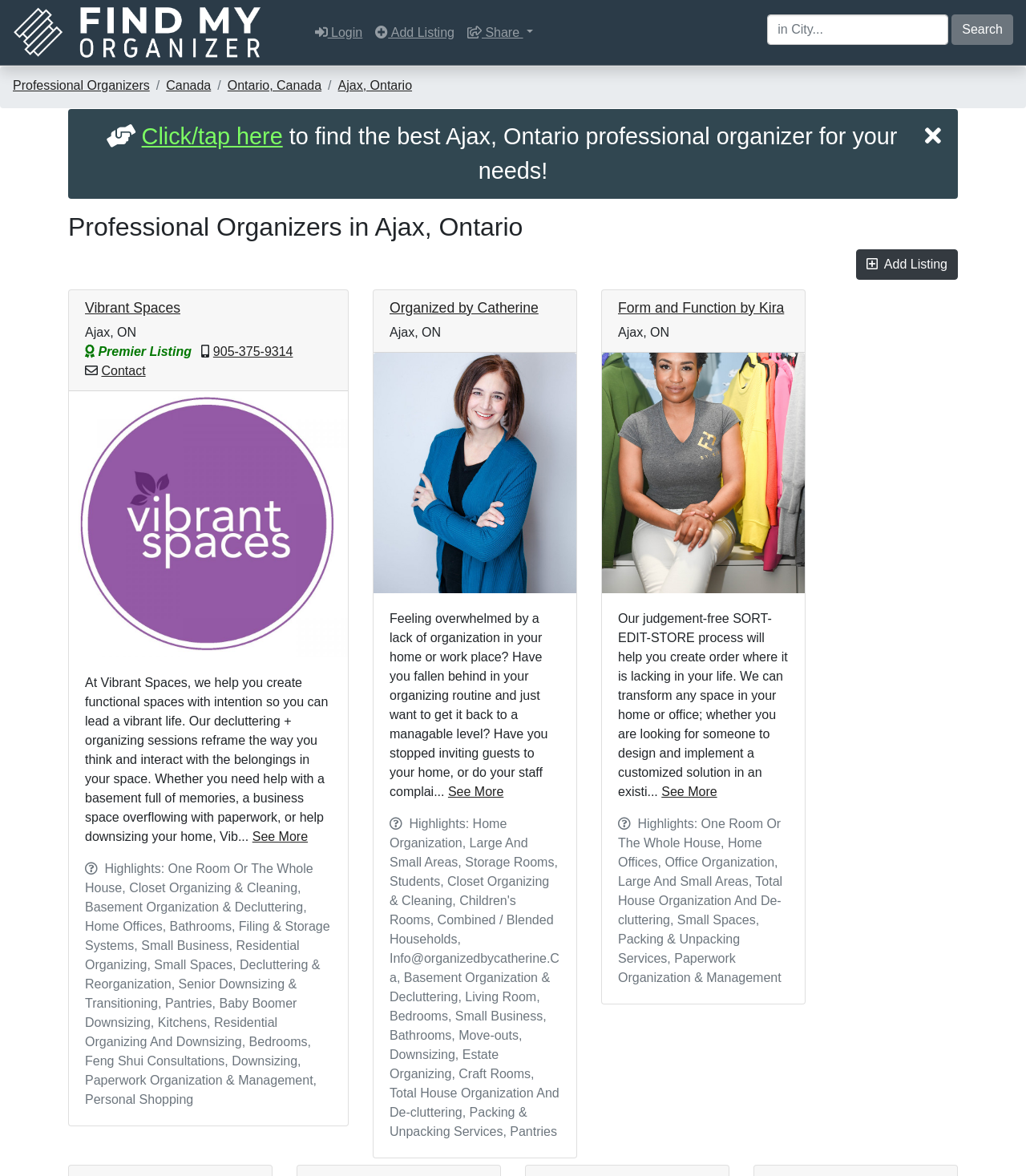Show the bounding box coordinates for the element that needs to be clicked to execute the following instruction: "See more about Organized by Catherine". Provide the coordinates in the form of four float numbers between 0 and 1, i.e., [left, top, right, bottom].

[0.246, 0.706, 0.3, 0.717]